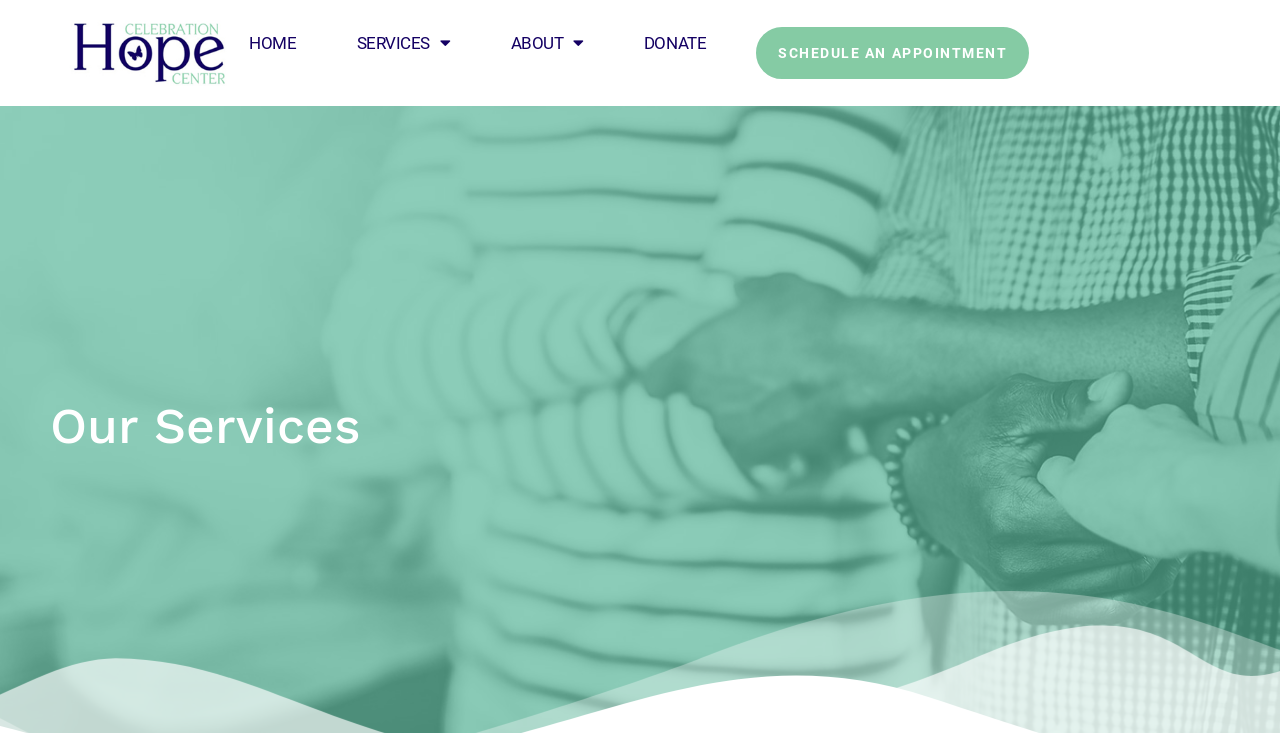Find the bounding box coordinates for the HTML element specified by: "alt="Celebration Hope Center Logo"".

[0.05, 0.027, 0.187, 0.117]